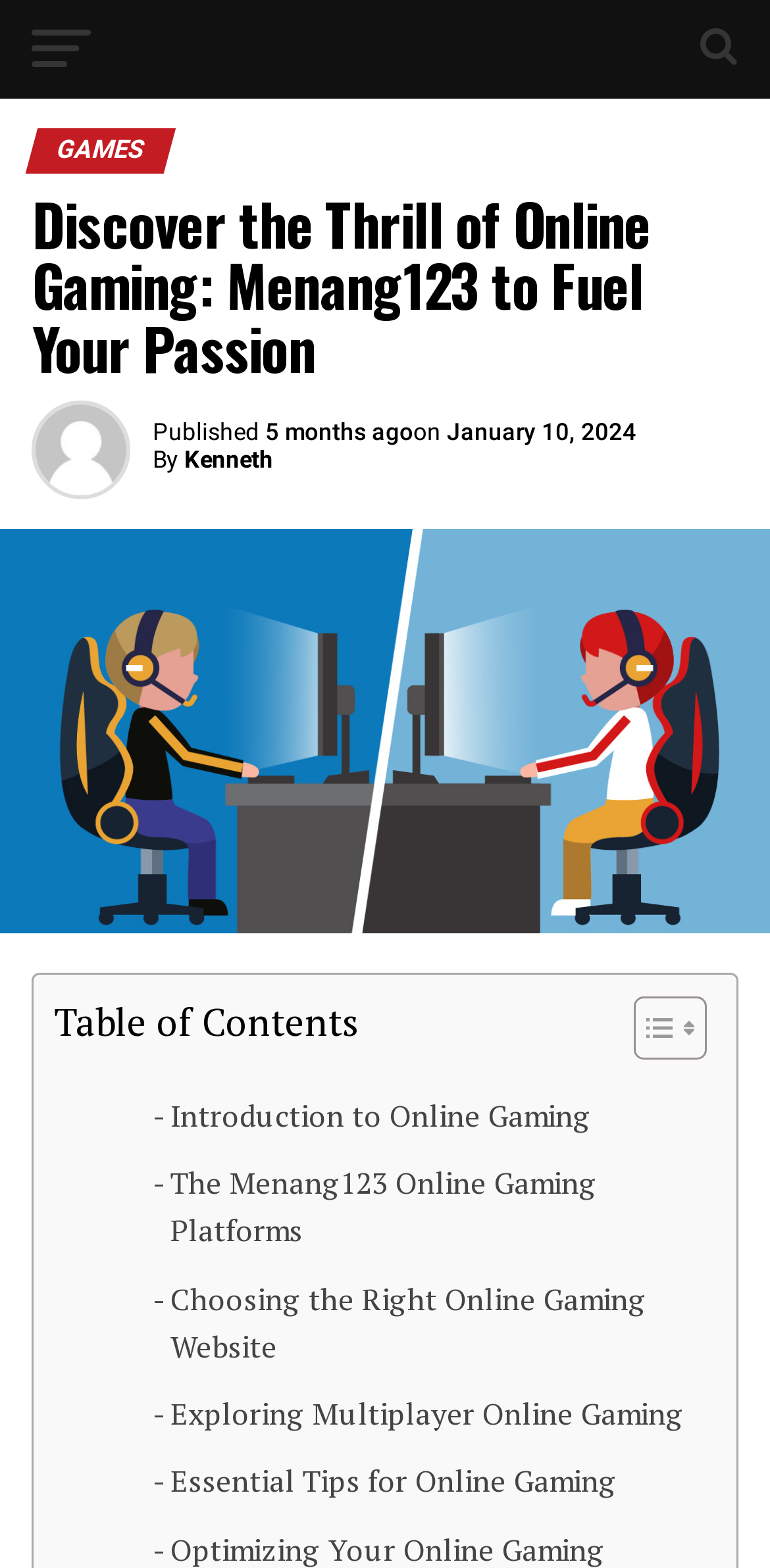Given the element description Introduction to Online Gaming, identify the bounding box coordinates for the UI element on the webpage screenshot. The format should be (top-left x, top-left y, bottom-right x, bottom-right y), with values between 0 and 1.

[0.198, 0.695, 0.767, 0.726]